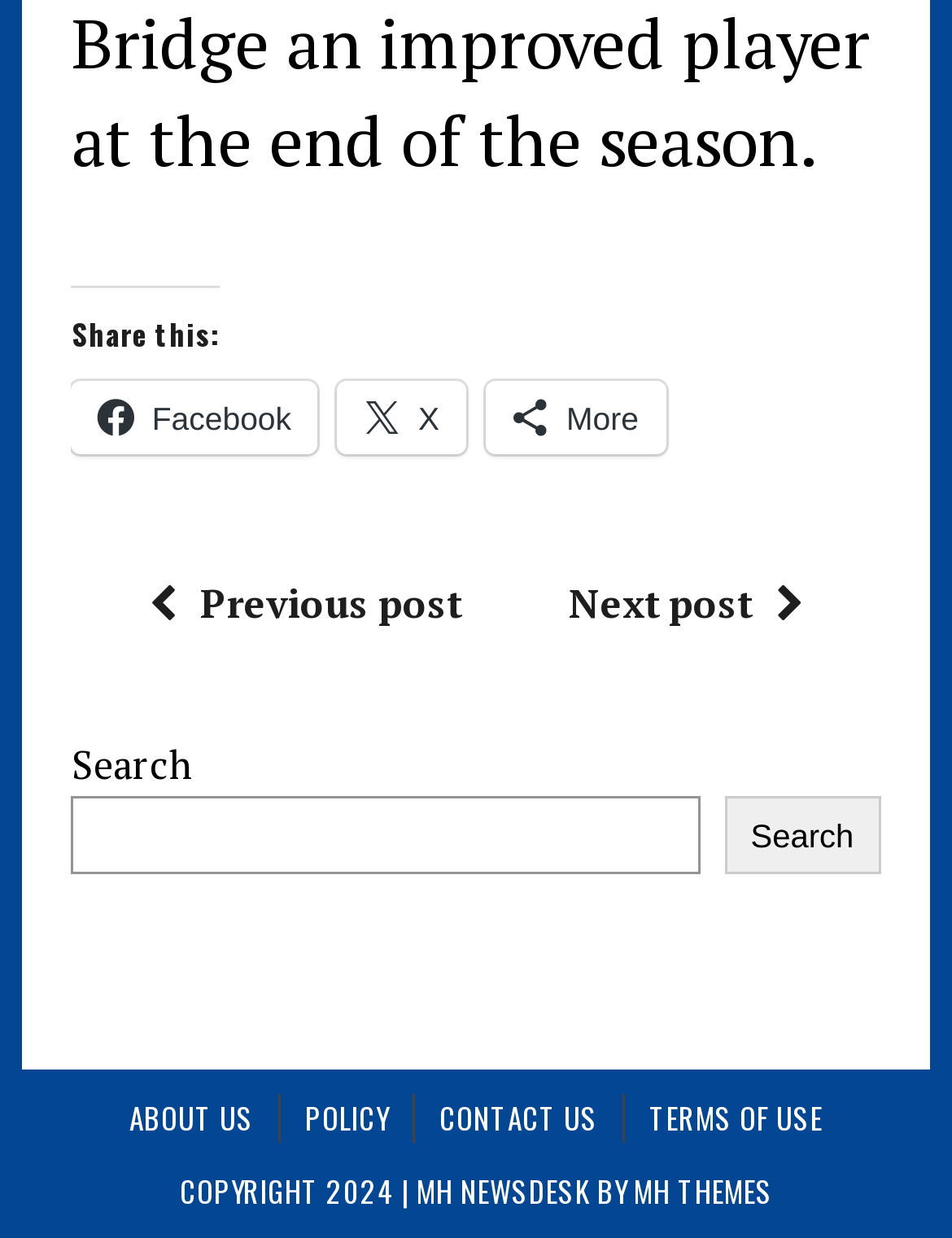Determine the bounding box coordinates of the clickable region to execute the instruction: "Go to the next post". The coordinates should be four float numbers between 0 and 1, denoted as [left, top, right, bottom].

[0.597, 0.466, 0.869, 0.509]